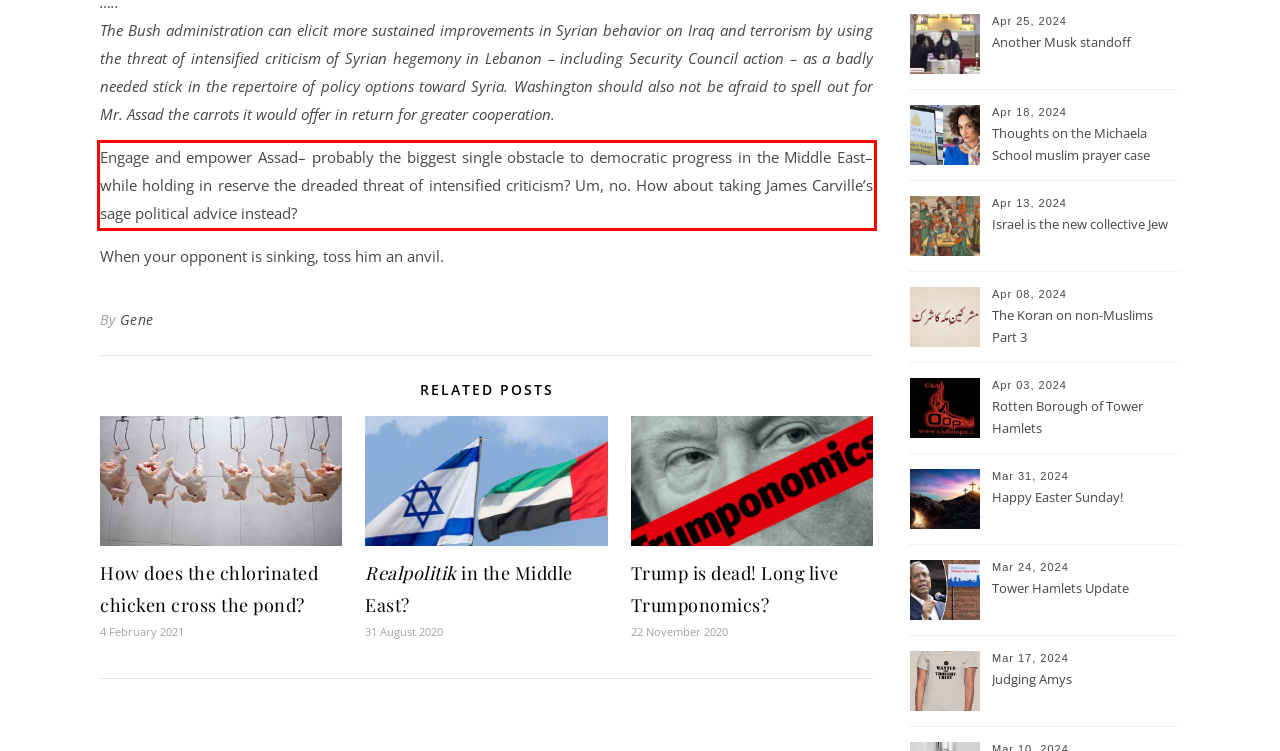Given a webpage screenshot with a red bounding box, perform OCR to read and deliver the text enclosed by the red bounding box.

Engage and empower Assad– probably the biggest single obstacle to democratic progress in the Middle East– while holding in reserve the dreaded threat of intensified criticism? Um, no. How about taking James Carville’s sage political advice instead?